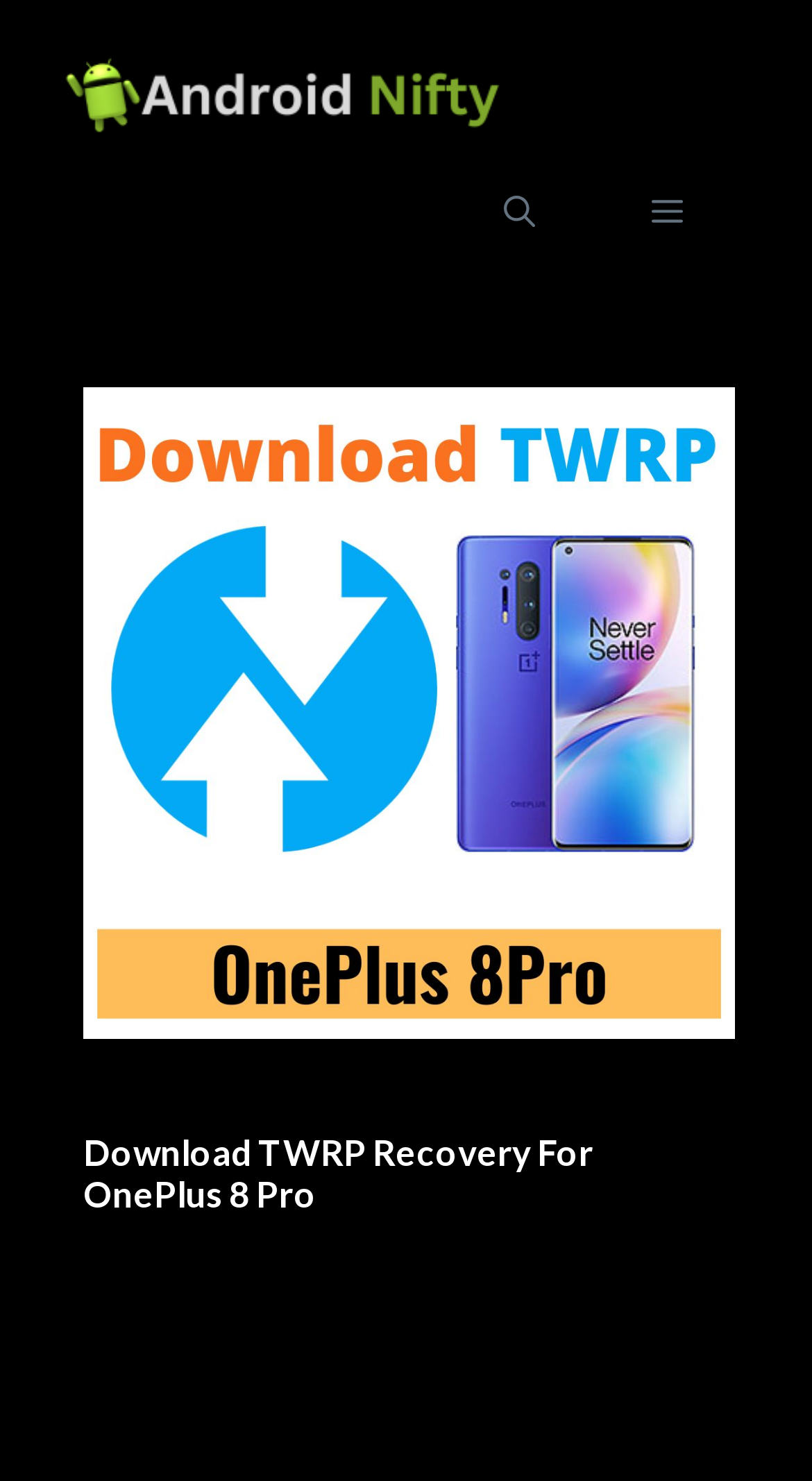Answer the question using only one word or a concise phrase: What type of content is available on the website?

Custom Rom, Firmware, TWRP Recovery